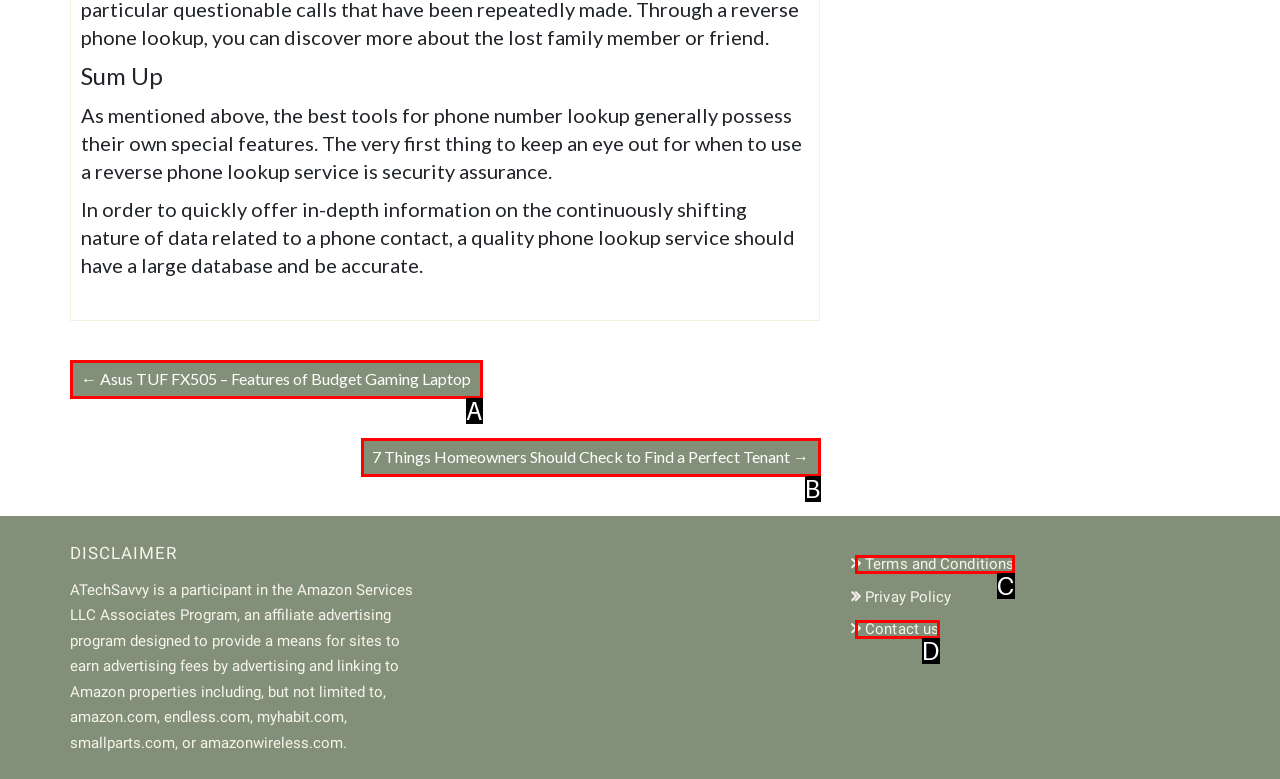Match the description: Terms and Conditions to the appropriate HTML element. Respond with the letter of your selected option.

C